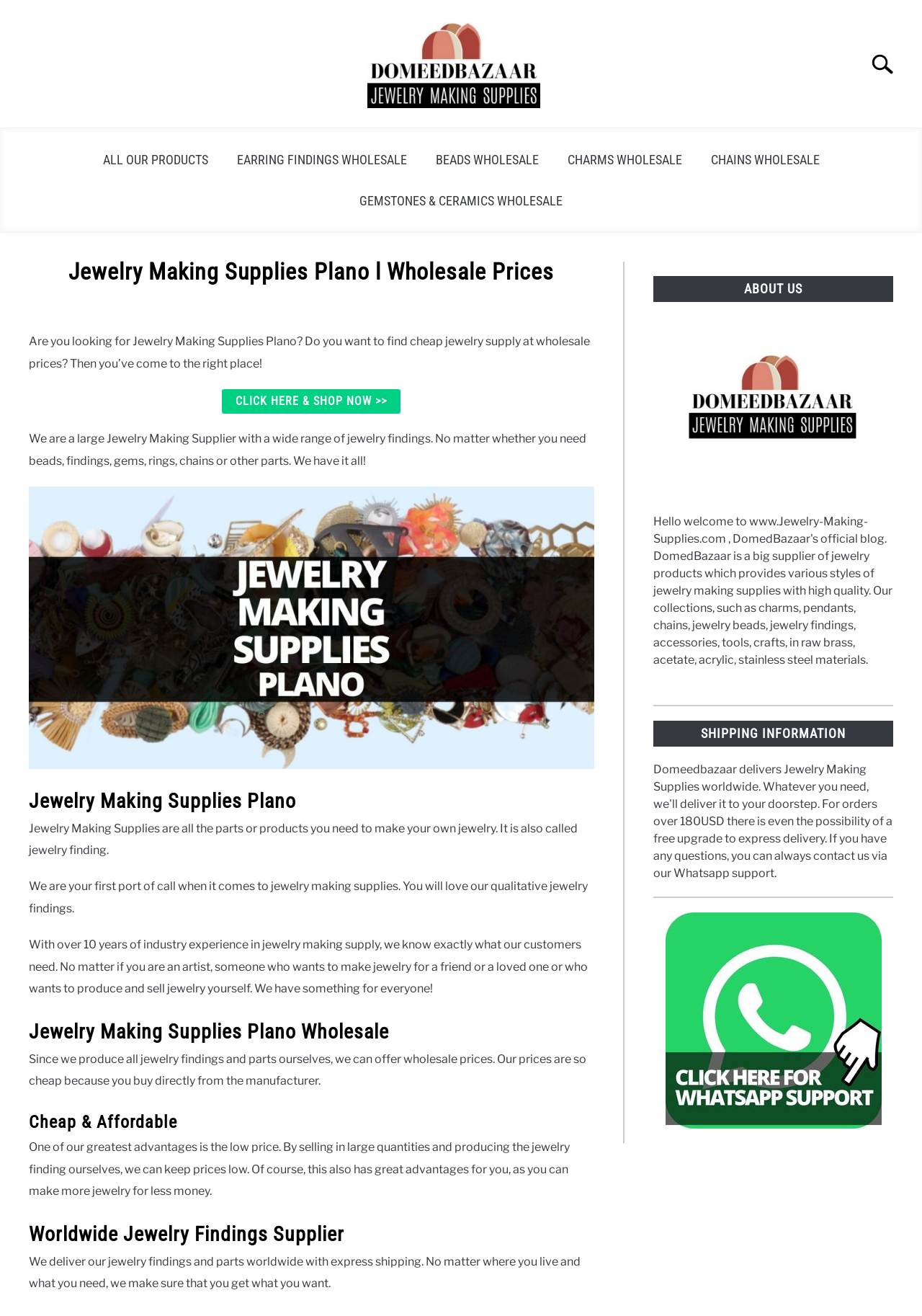Find the bounding box coordinates for the area that should be clicked to accomplish the instruction: "Search for something".

None